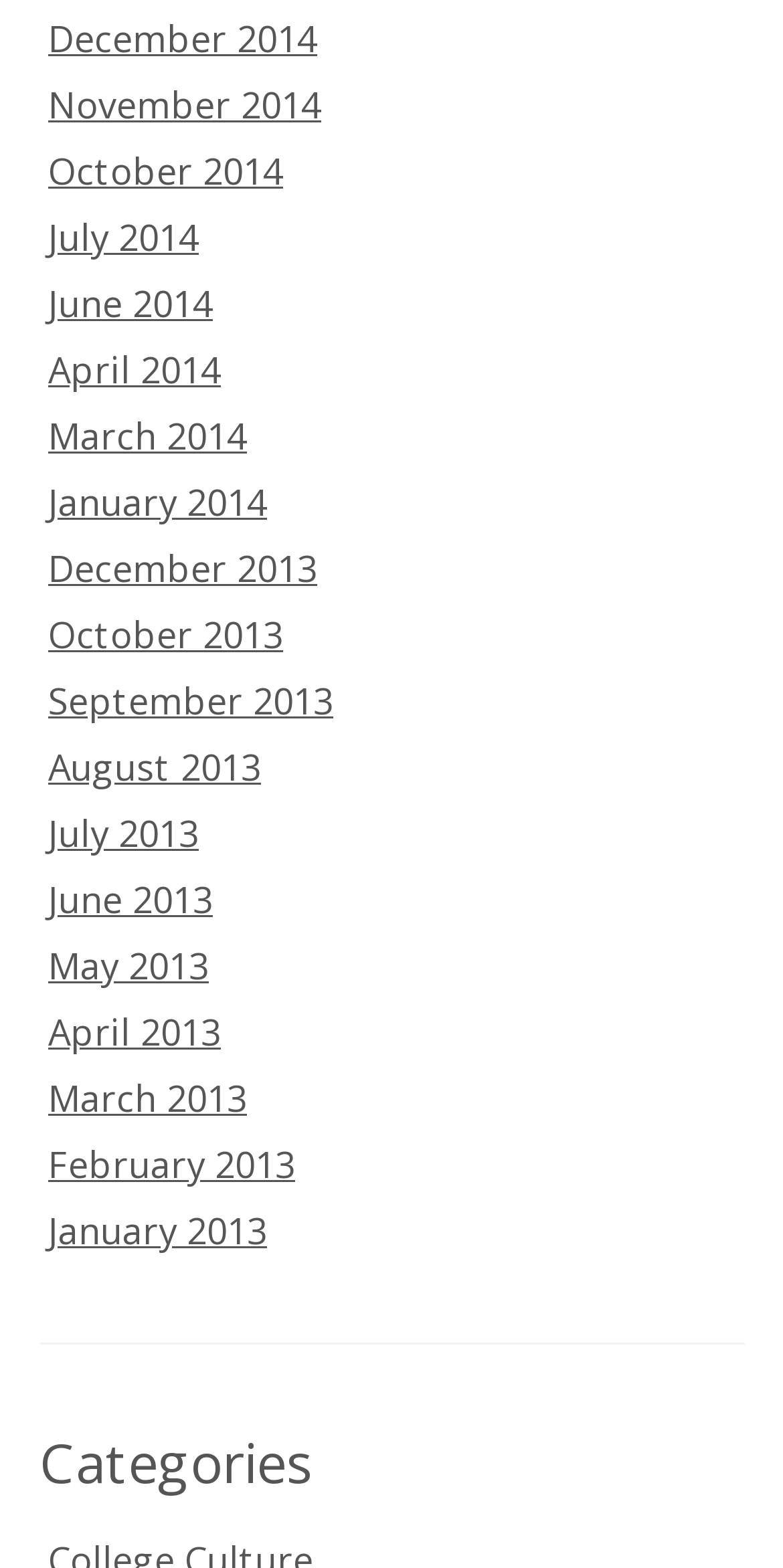Please identify the bounding box coordinates of the clickable region that I should interact with to perform the following instruction: "browse Categories". The coordinates should be expressed as four float numbers between 0 and 1, i.e., [left, top, right, bottom].

[0.05, 0.909, 0.95, 0.957]